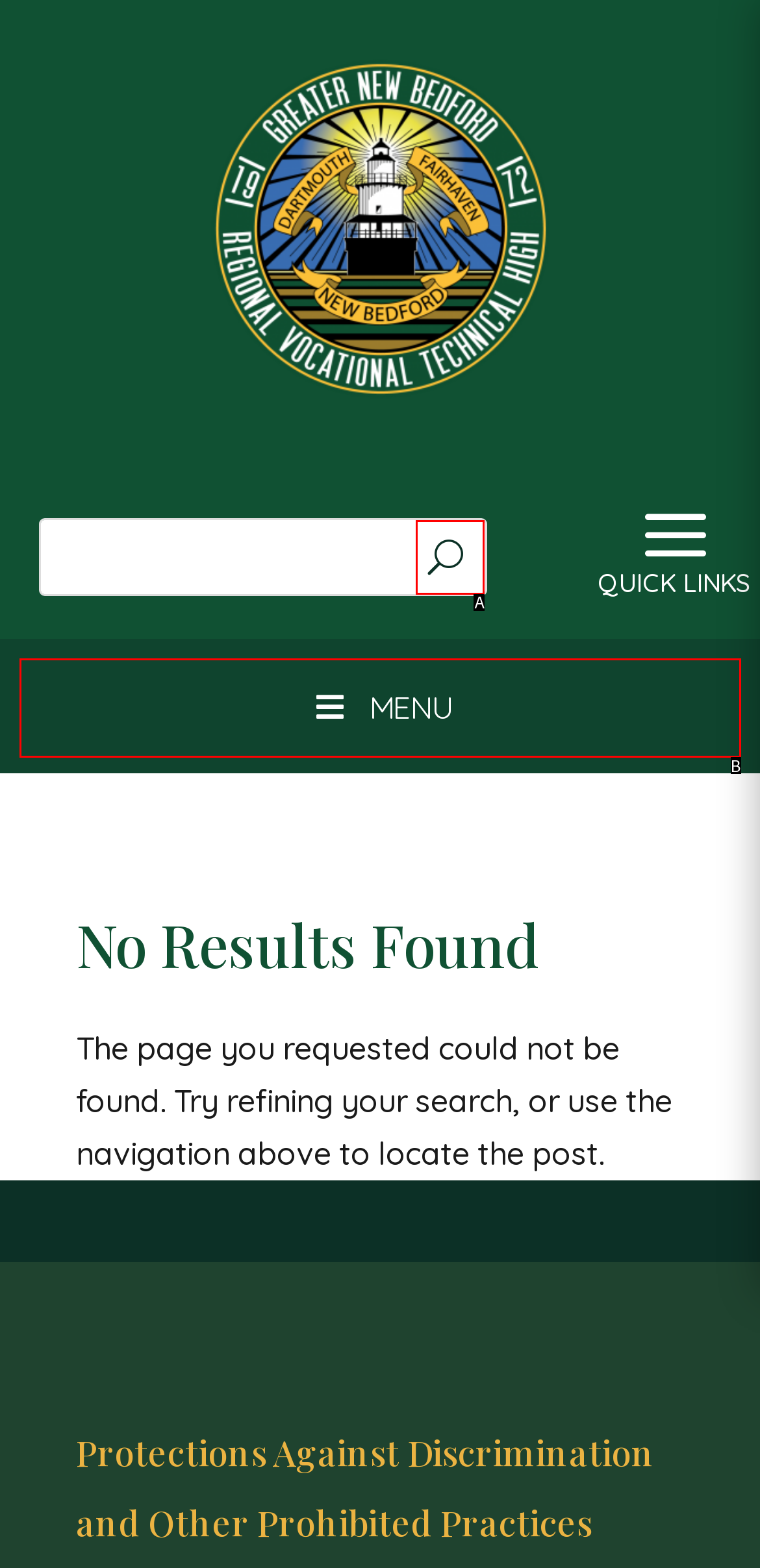Choose the option that matches the following description: MENU
Reply with the letter of the selected option directly.

B